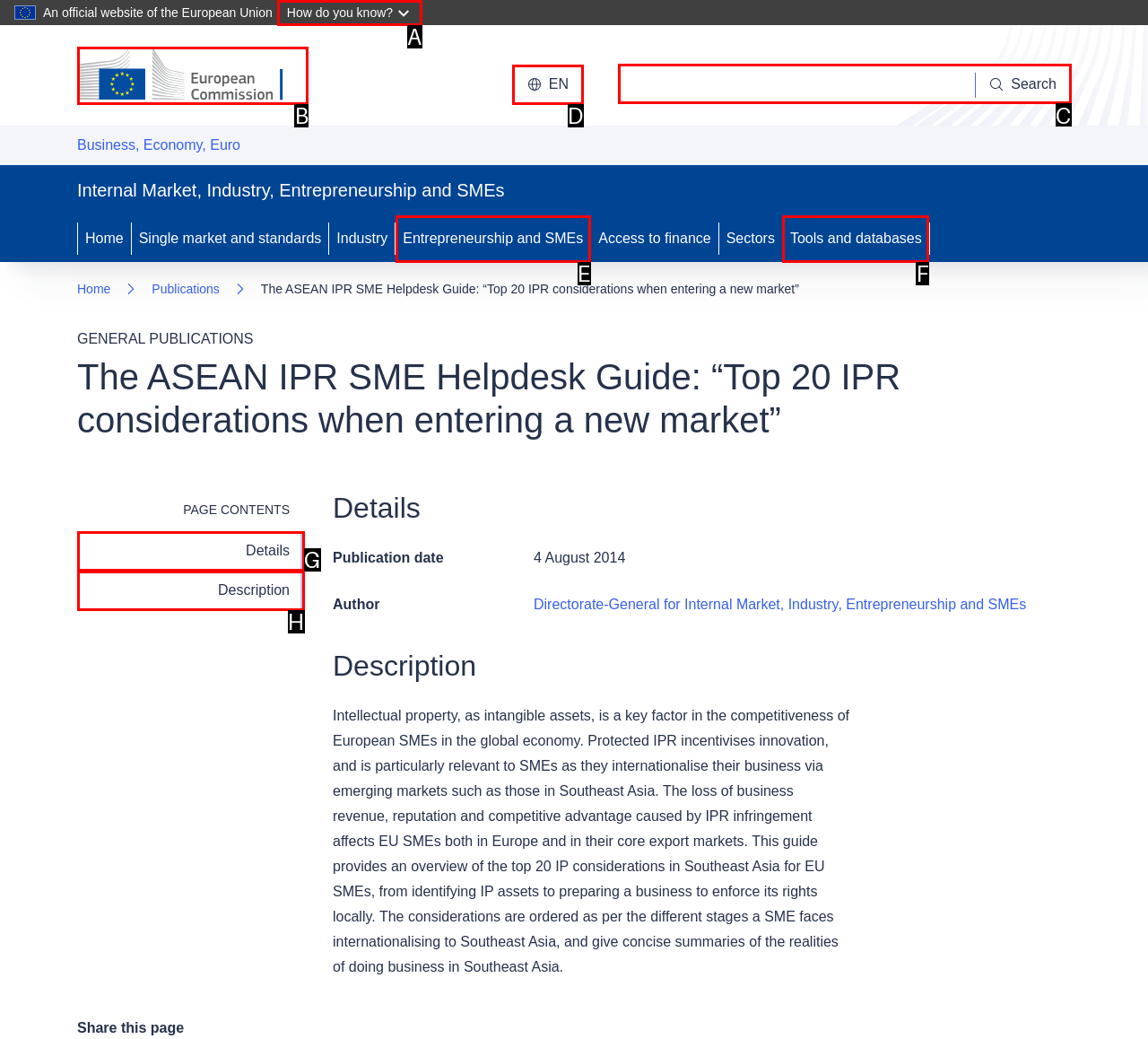Which choice should you pick to execute the task: Search for something
Respond with the letter associated with the correct option only.

C